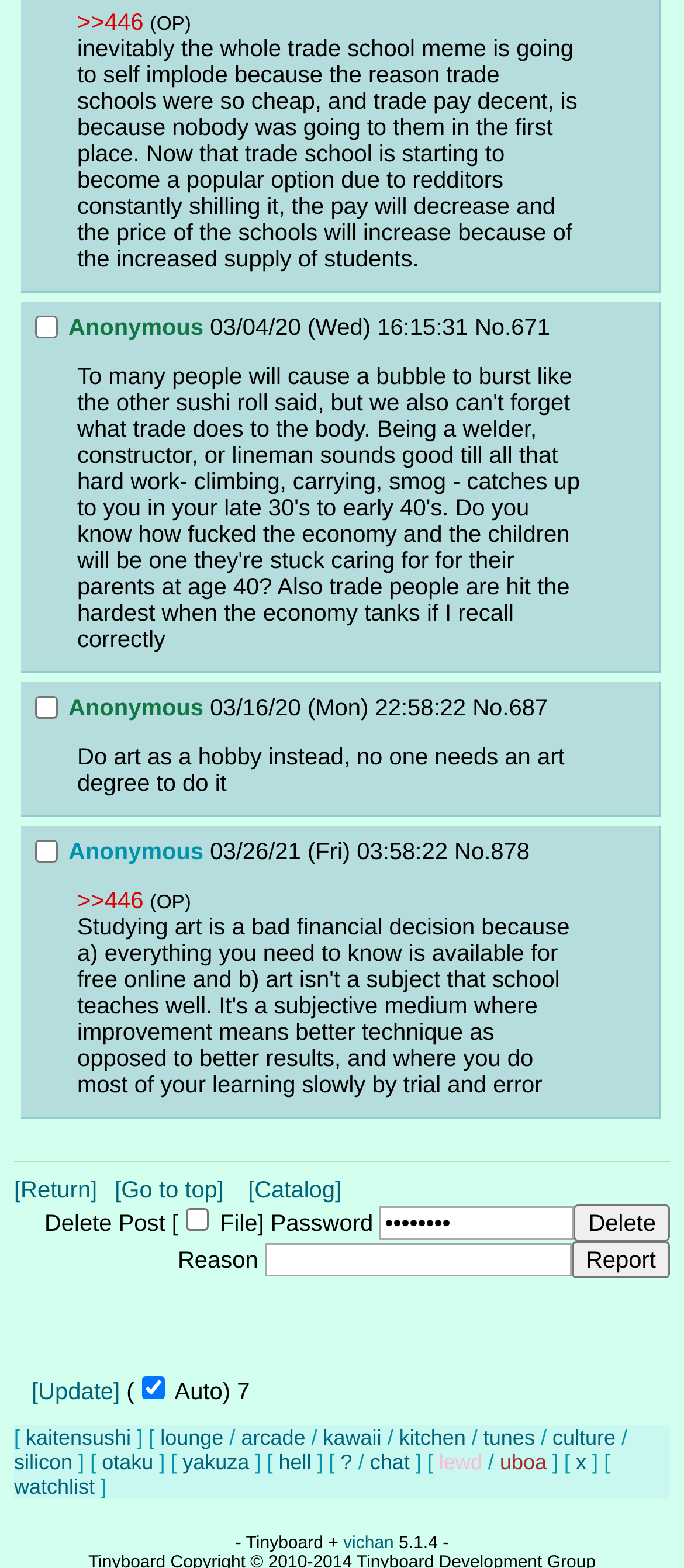Determine the bounding box coordinates of the clickable element to achieve the following action: 'Click the '>>446' link'. Provide the coordinates as four float values between 0 and 1, formatted as [left, top, right, bottom].

[0.113, 0.006, 0.21, 0.023]